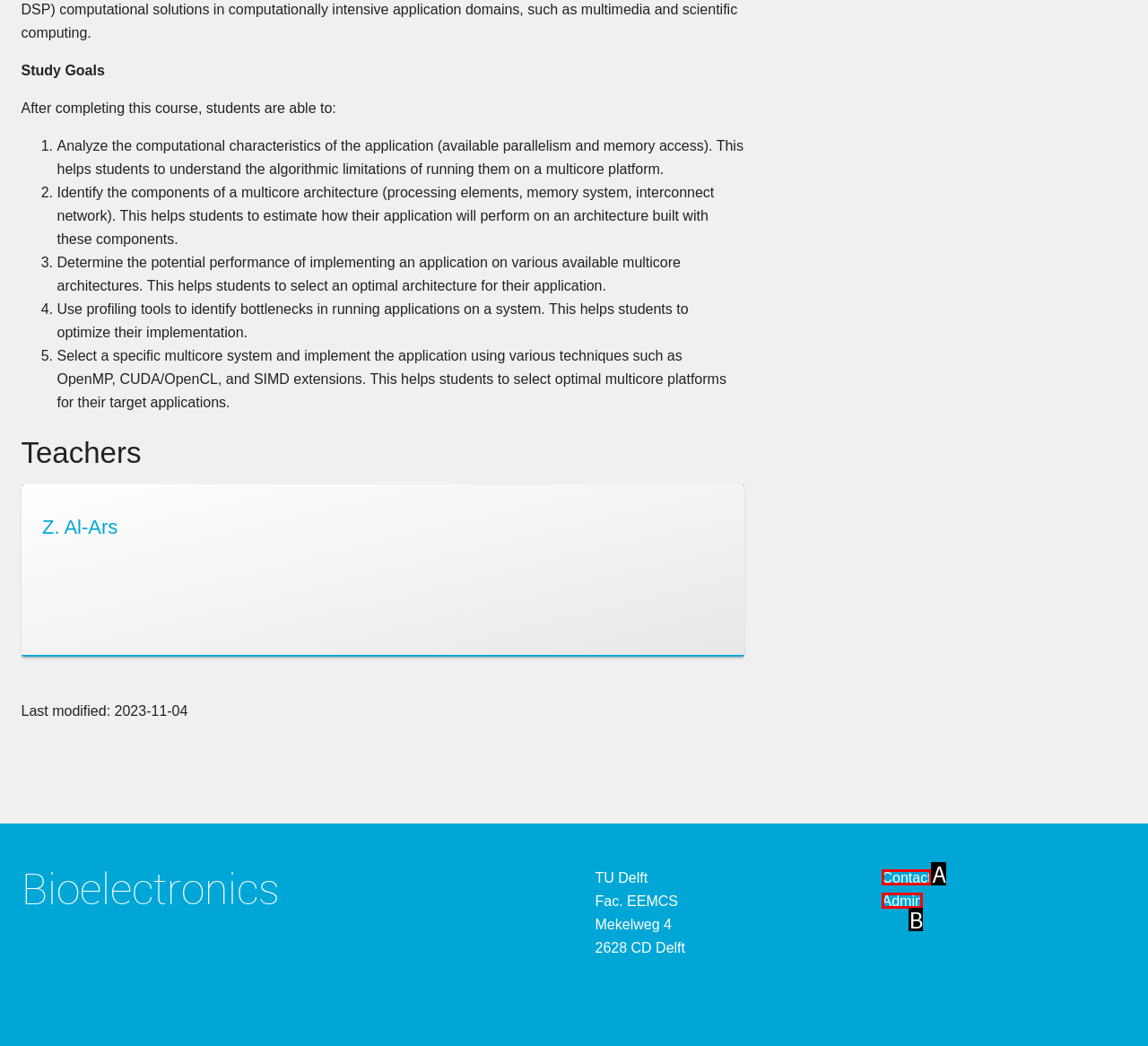Point out the HTML element that matches the following description: Contact
Answer with the letter from the provided choices.

A